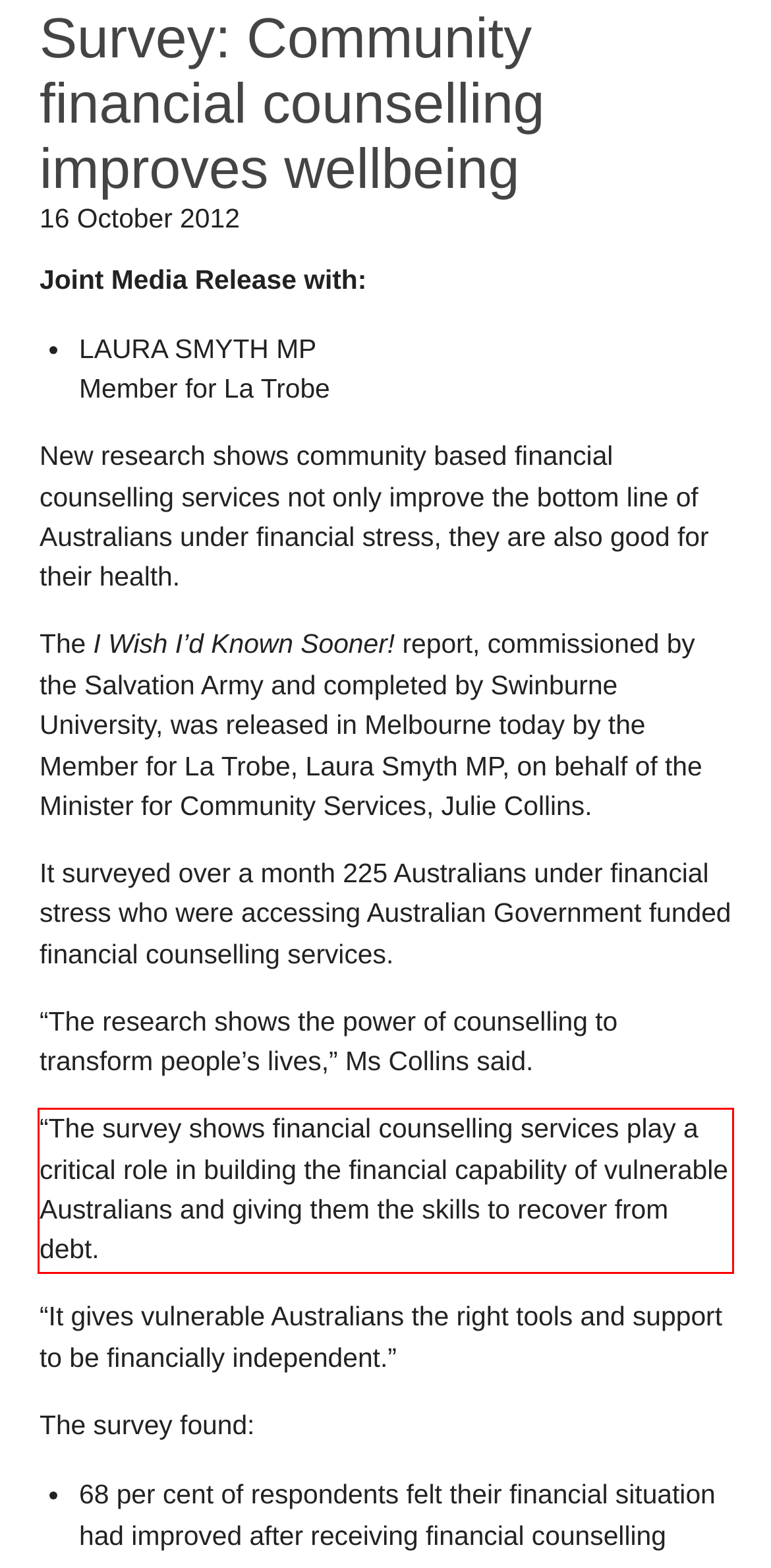From the screenshot of the webpage, locate the red bounding box and extract the text contained within that area.

“The survey shows financial counselling services play a critical role in building the financial capability of vulnerable Australians and giving them the skills to recover from debt.